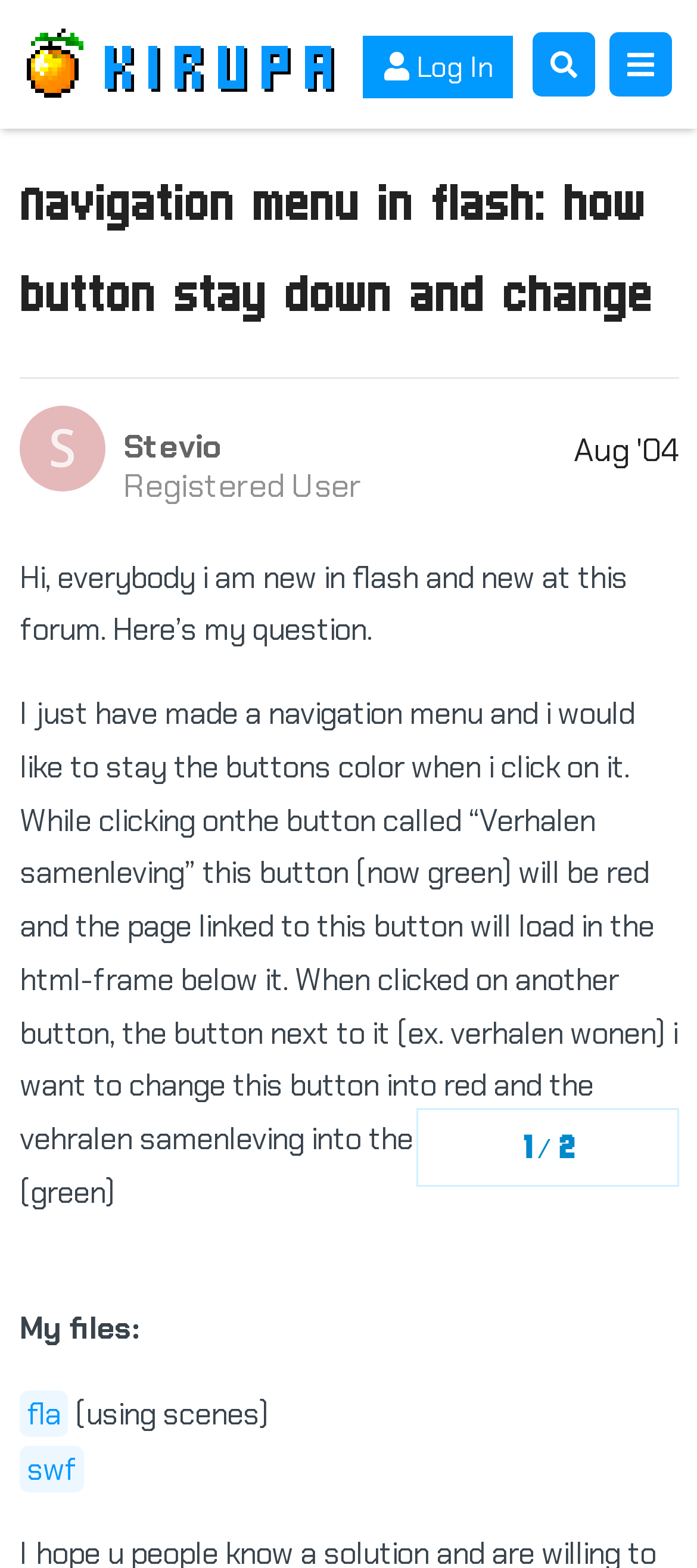Find the bounding box coordinates for the area that must be clicked to perform this action: "Click the 'Log In' button".

[0.521, 0.023, 0.736, 0.063]